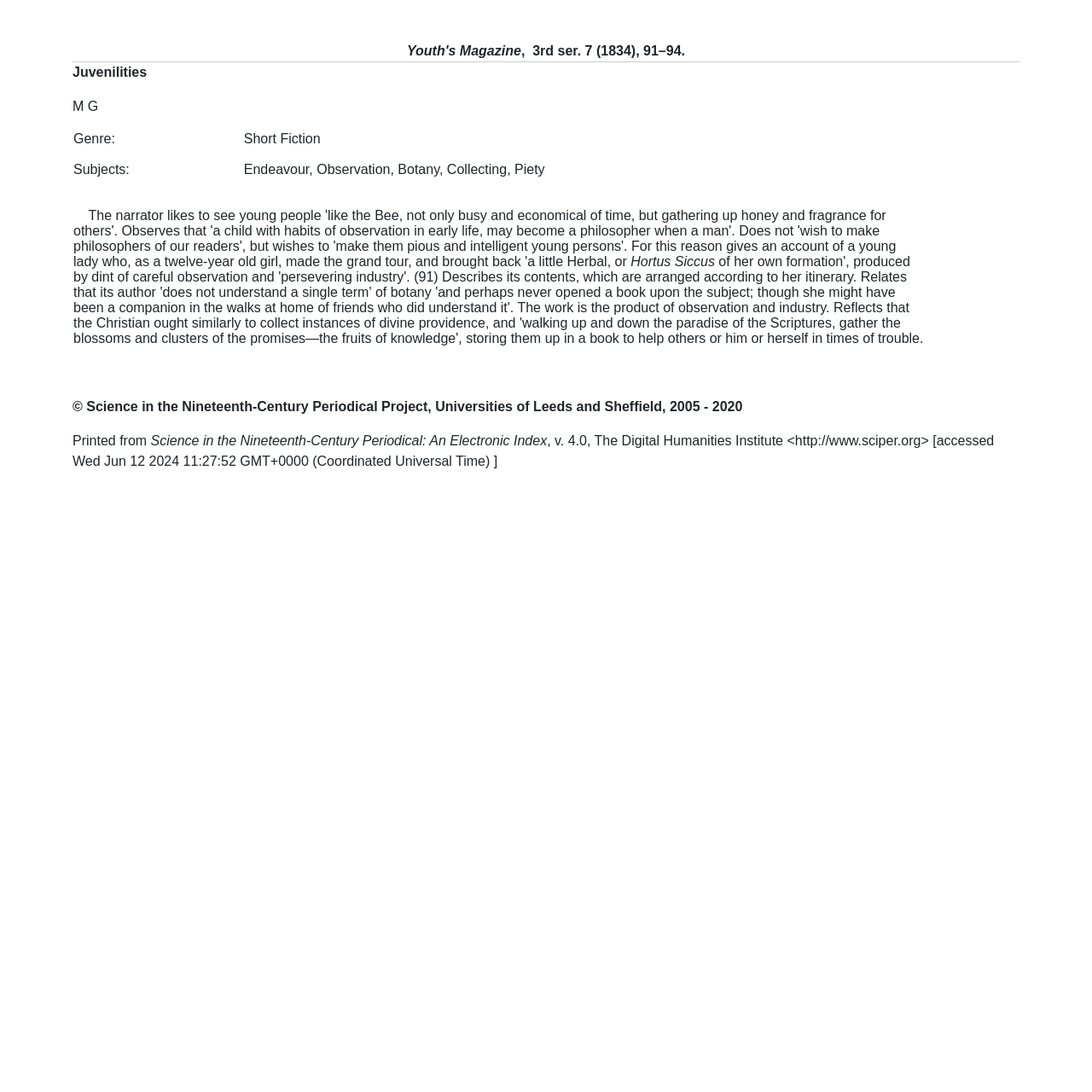Examine the screenshot and answer the question in as much detail as possible: What is the genre of the text?

Based on the table structure, I found a row with 'Genre:' in one cell and 'Short Fiction' in the adjacent cell, indicating that the genre of the text is Short Fiction.